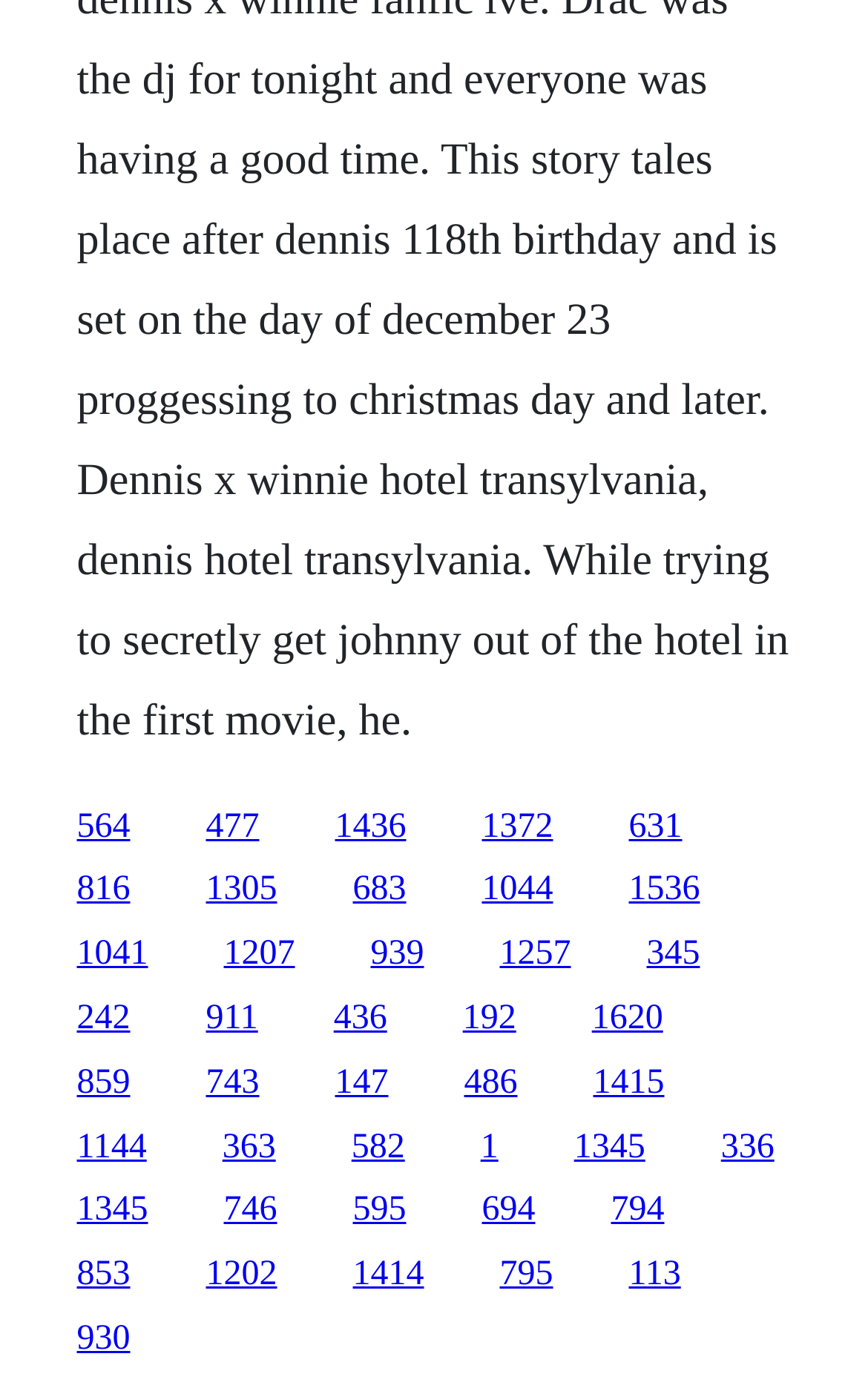Locate the bounding box coordinates of the element you need to click to accomplish the task described by this instruction: "visit the third link".

[0.386, 0.58, 0.468, 0.607]